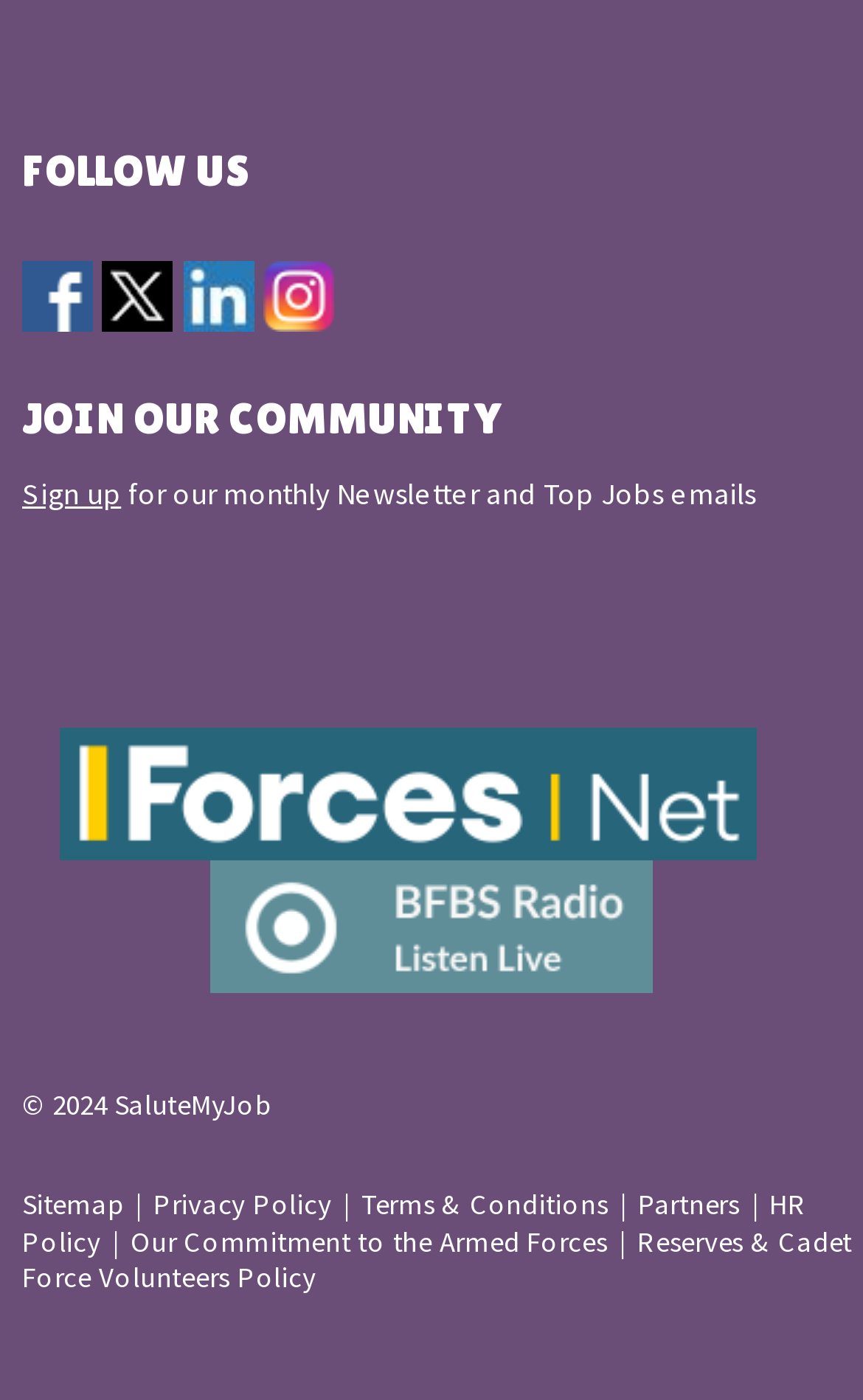Locate the bounding box coordinates of the element to click to perform the following action: 'Visit Forces Network'. The coordinates should be given as four float values between 0 and 1, in the form of [left, top, right, bottom].

[0.068, 0.52, 0.876, 0.614]